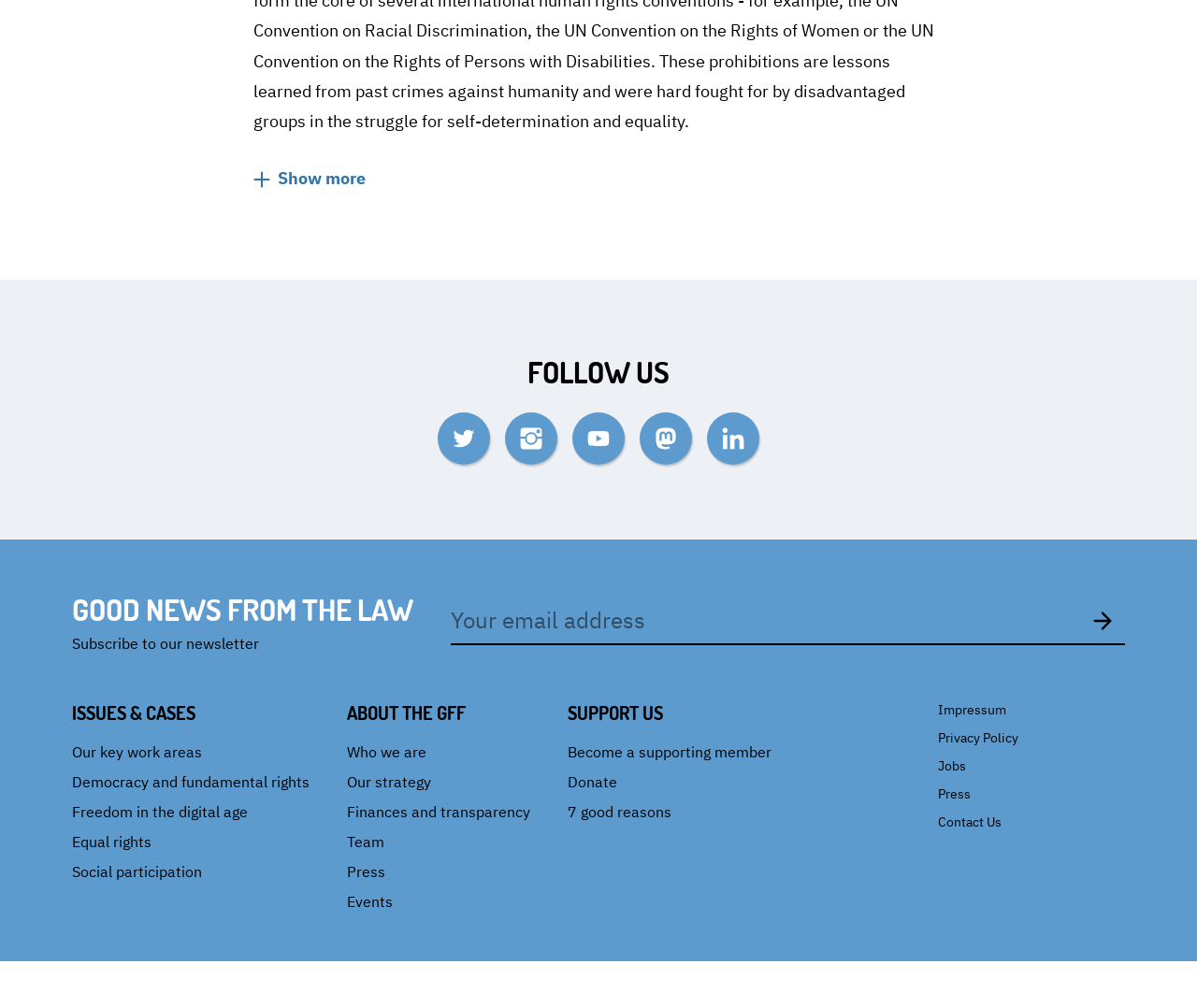Could you please study the image and provide a detailed answer to the question:
What is the second link in the 'SUPPORT US' section?

The 'SUPPORT US' section is located at the bottom of the webpage, with links ranging from 'Become a supporting member' to '7 good reasons'. The second link in this section has a bounding box coordinate of [0.474, 0.766, 0.515, 0.784] and the text content is 'Donate'.